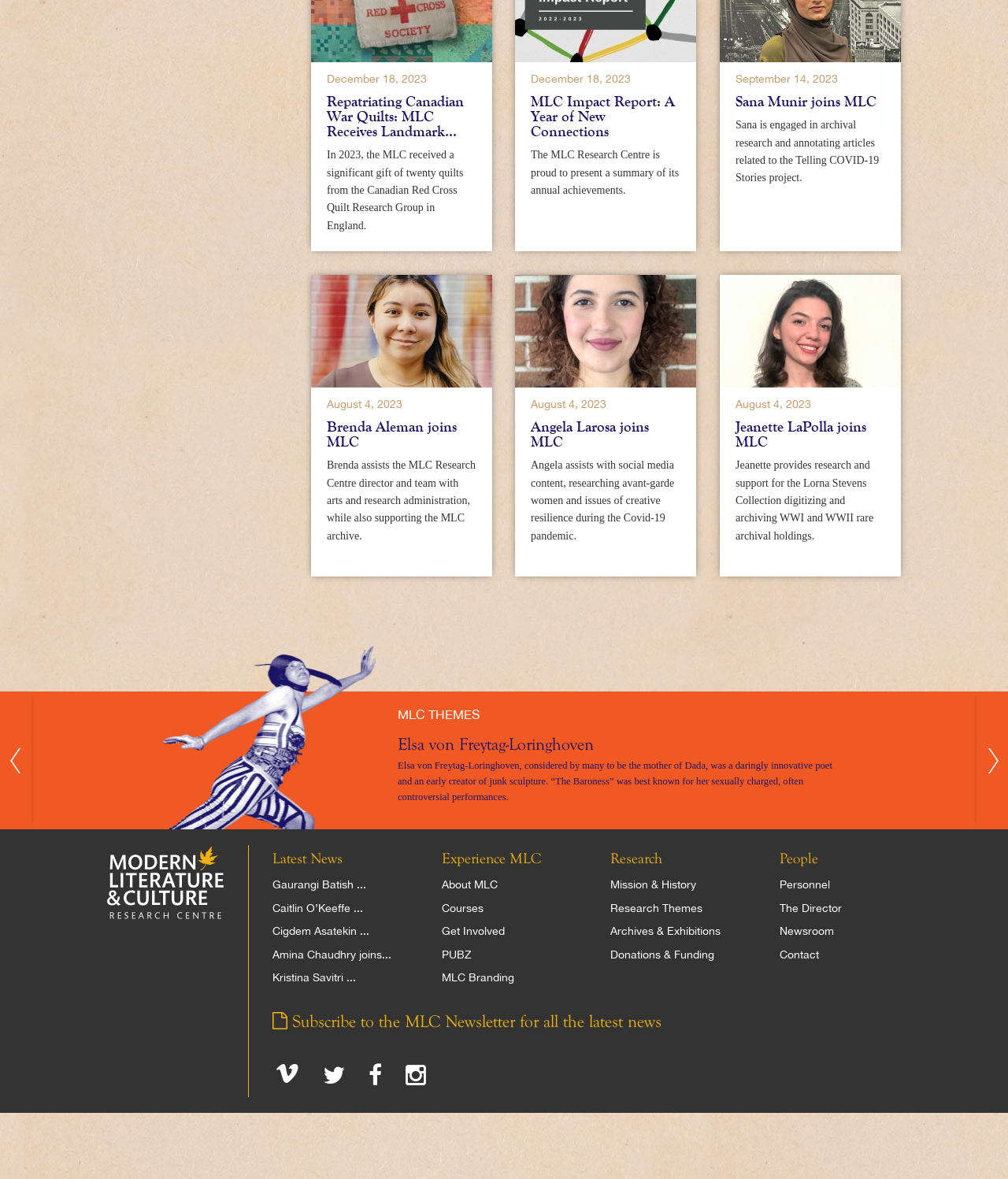Provide the bounding box coordinates of the section that needs to be clicked to accomplish the following instruction: "View MLC Impact Report."

[0.527, 0.079, 0.67, 0.119]